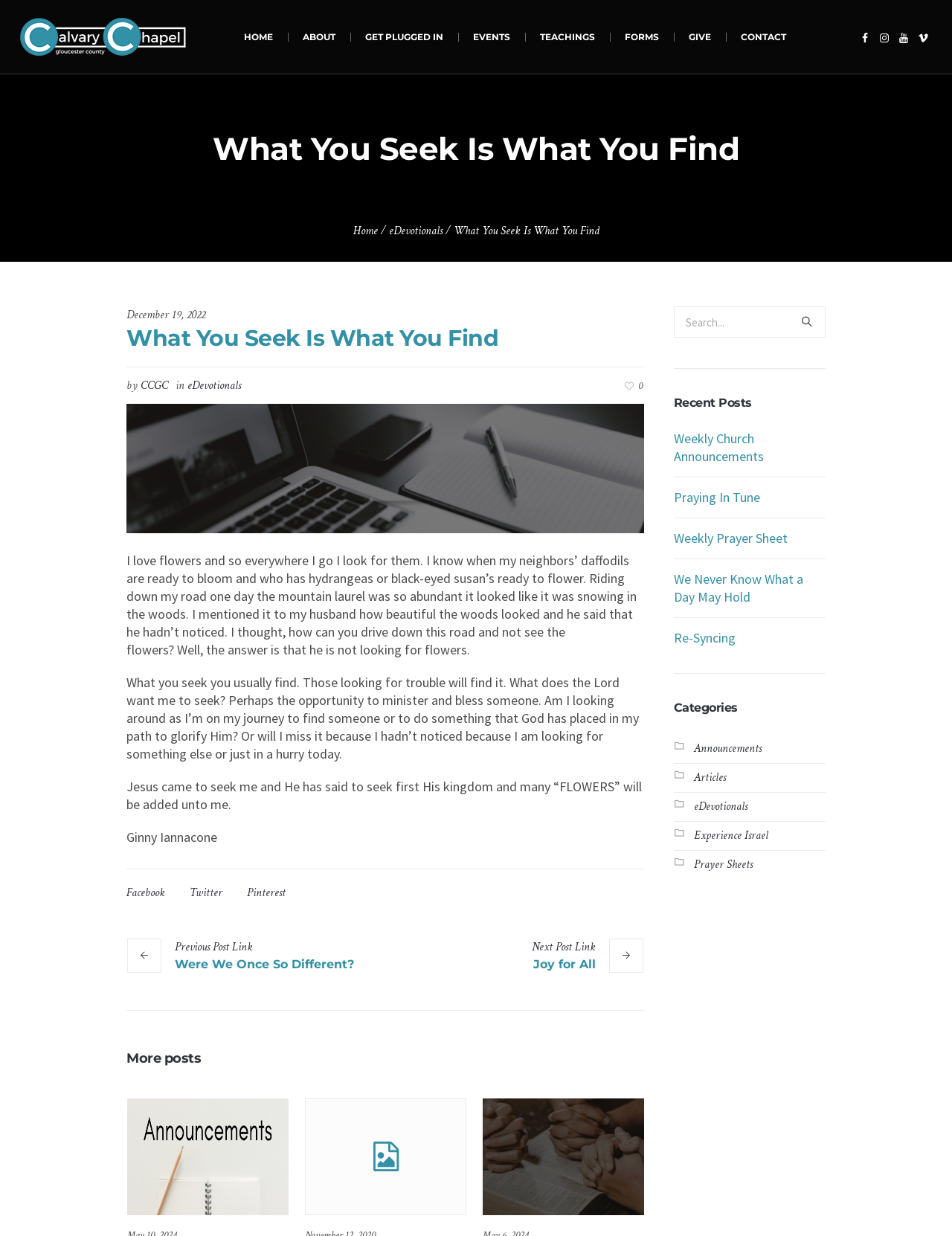What is the main title displayed on this webpage?

What You Seek Is What You Find